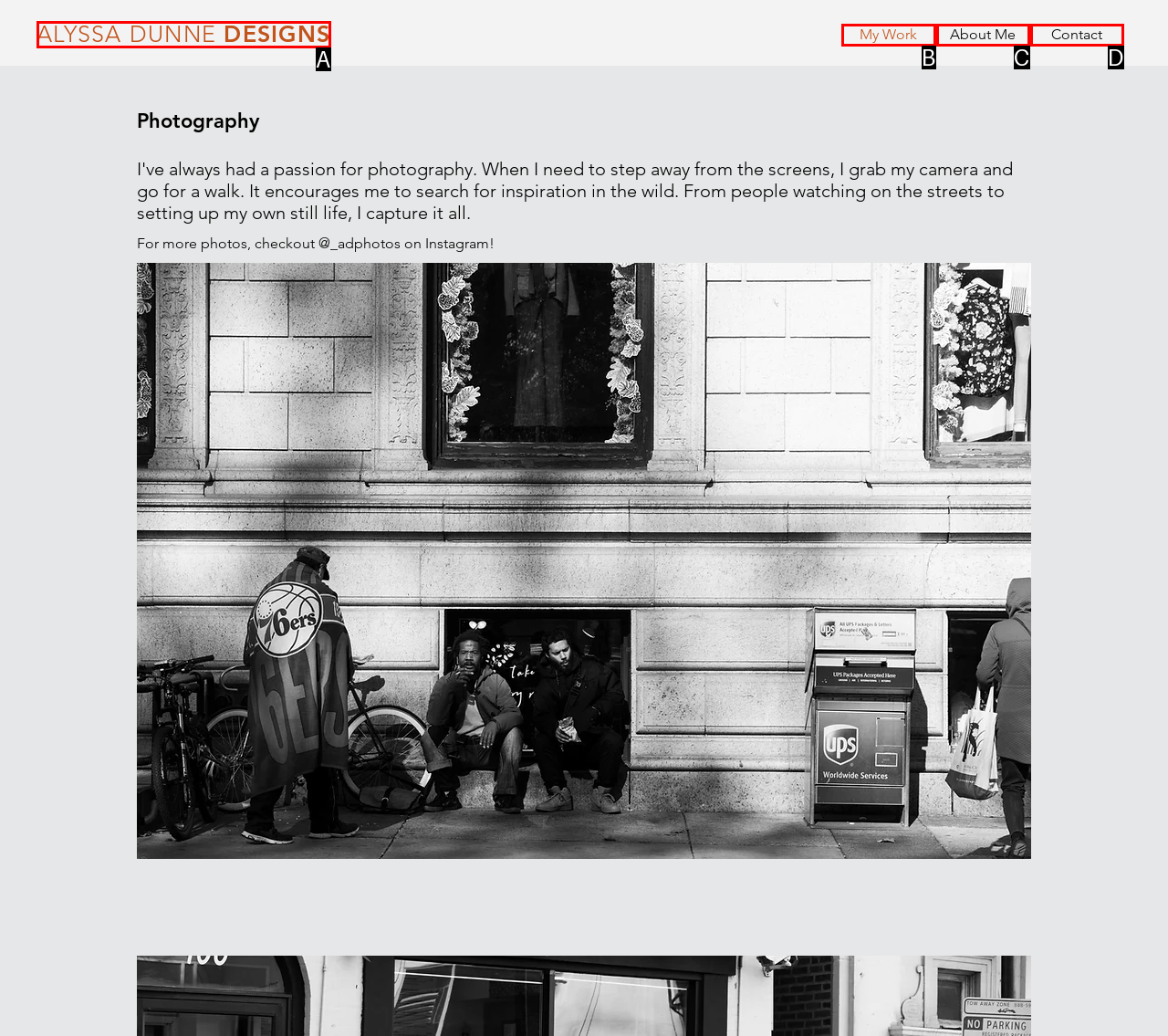Identify the UI element that best fits the description: About Me
Respond with the letter representing the correct option.

C